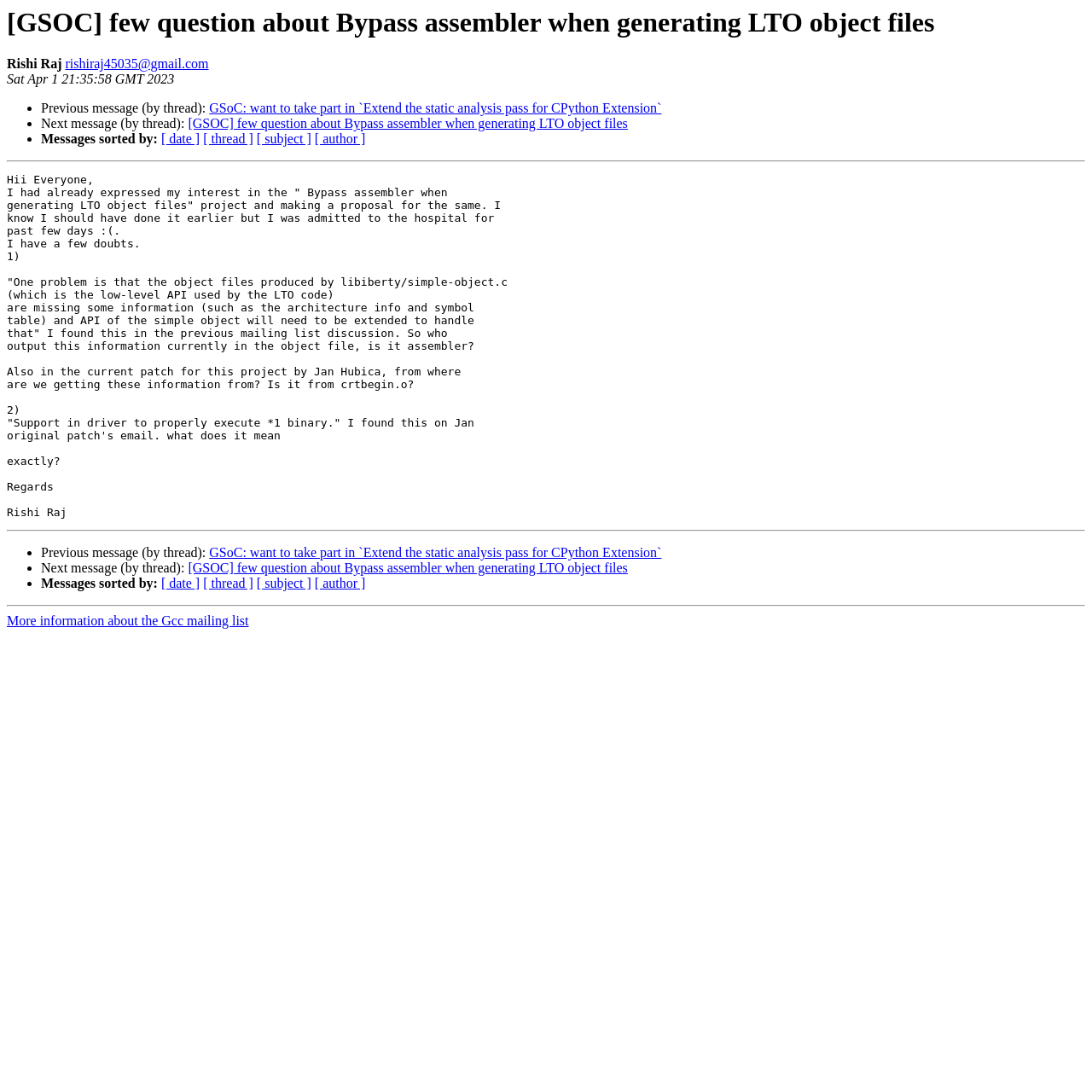Determine the bounding box coordinates of the clickable element to complete this instruction: "View more information about the Gcc mailing list". Provide the coordinates in the format of four float numbers between 0 and 1, [left, top, right, bottom].

[0.006, 0.562, 0.228, 0.575]